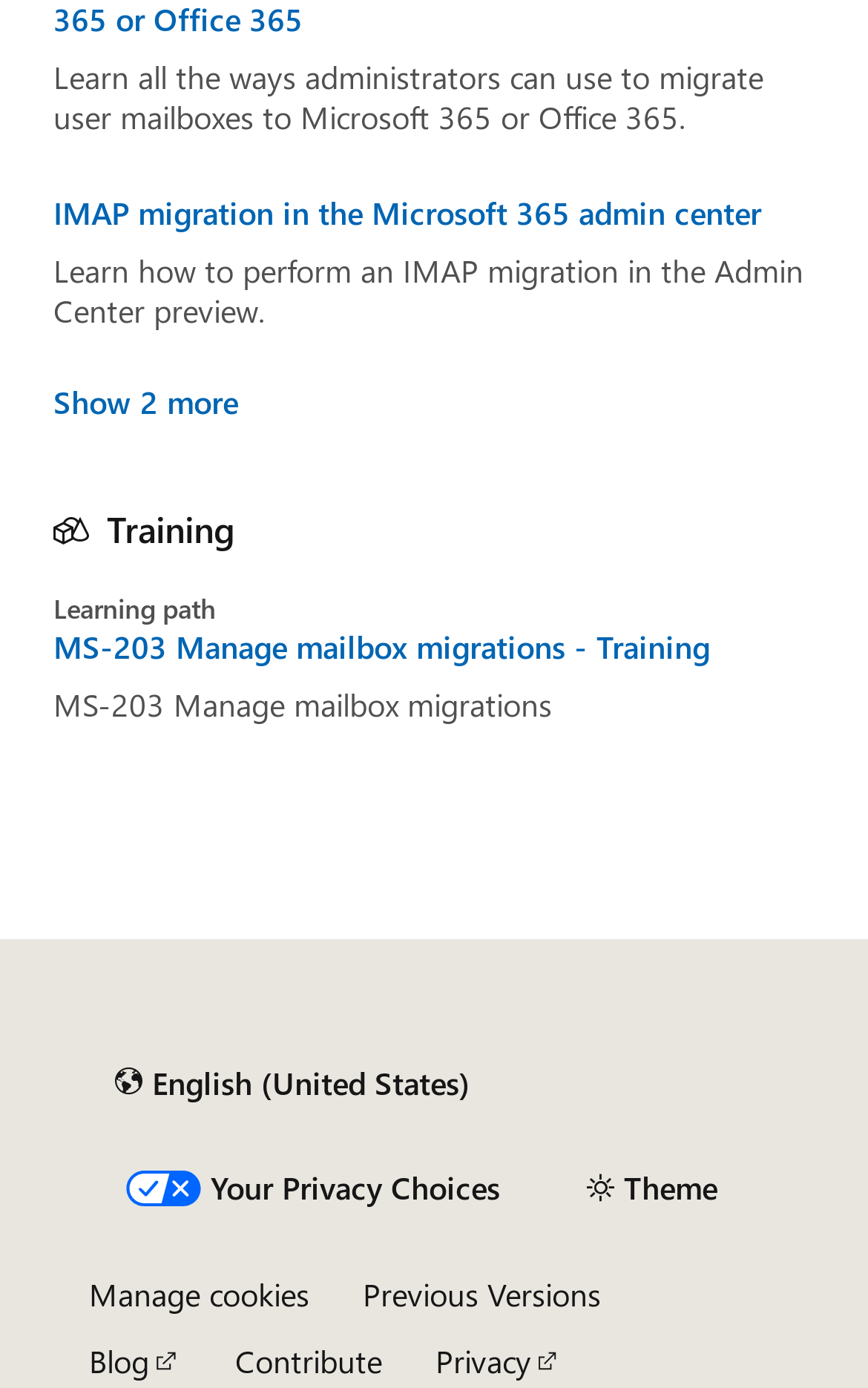From the details in the image, provide a thorough response to the question: What is the name of the learning path?

The learning path is mentioned in the link 'MS-203 Manage mailbox migrations - Training', which is located in the article section of the page.